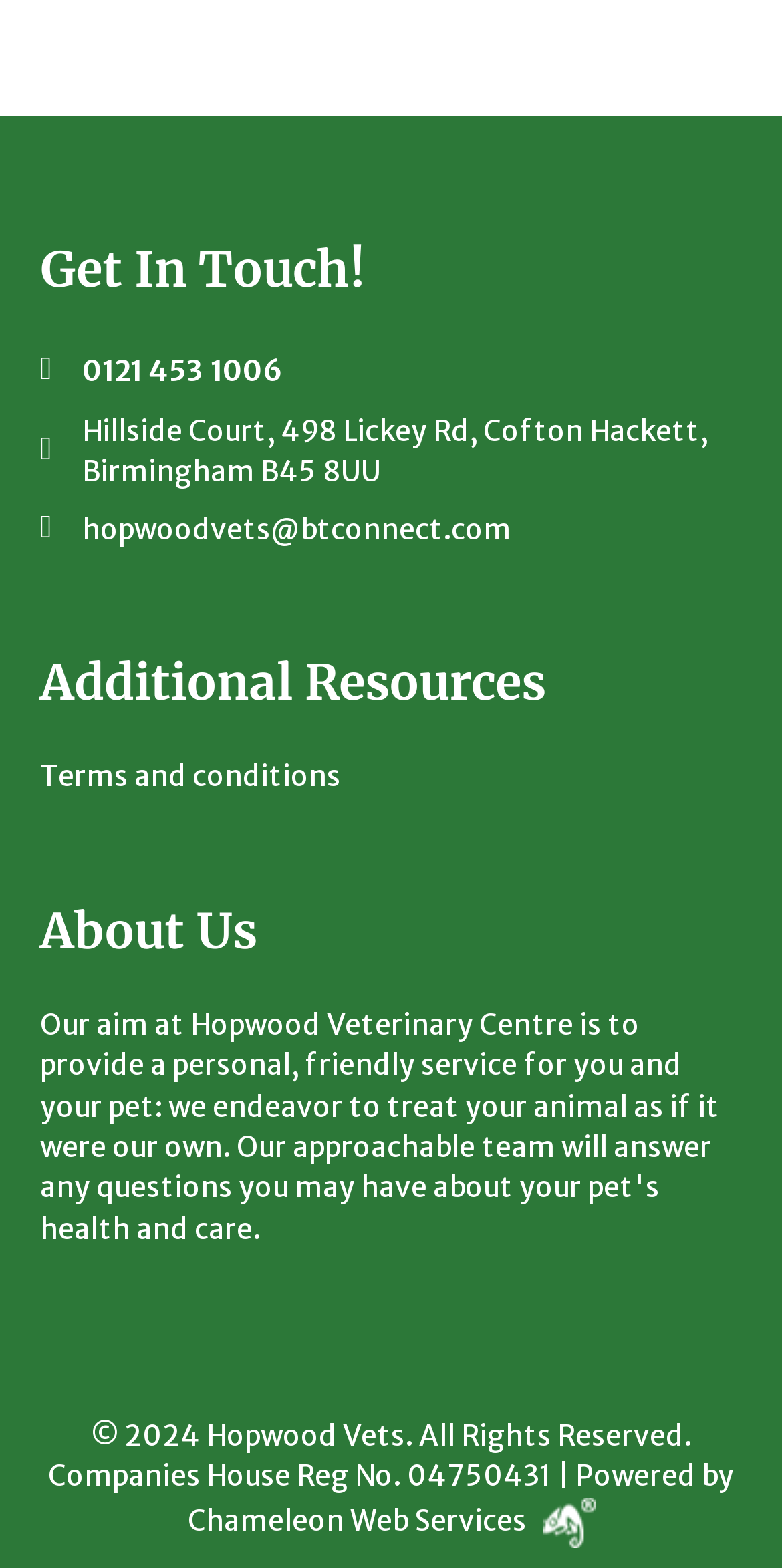Determine the bounding box for the UI element as described: "Chameleon Web Services". The coordinates should be represented as four float numbers between 0 and 1, formatted as [left, top, right, bottom].

[0.24, 0.958, 0.673, 0.981]